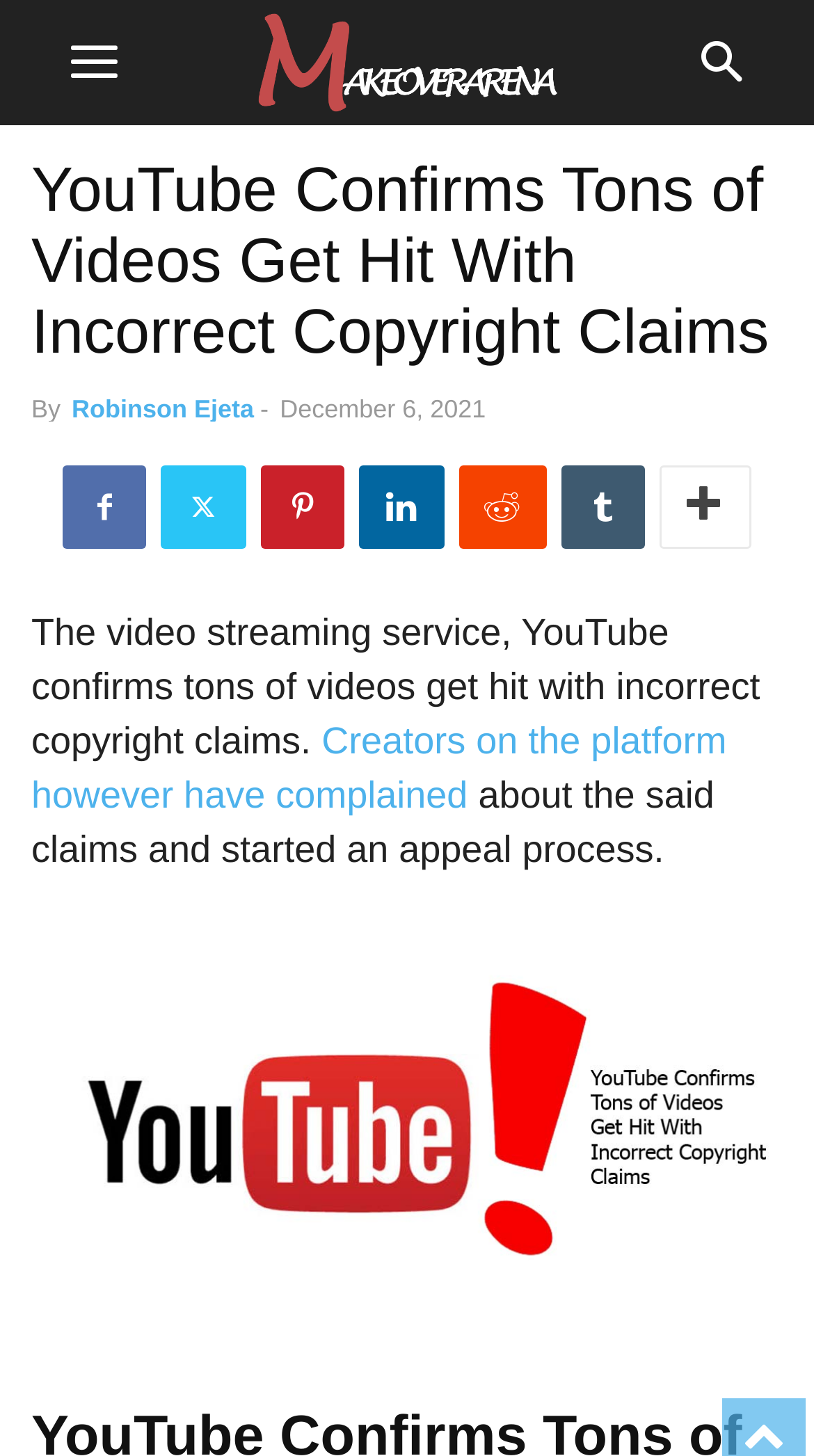Please locate the bounding box coordinates of the element that needs to be clicked to achieve the following instruction: "Click the Facebook share button". The coordinates should be four float numbers between 0 and 1, i.e., [left, top, right, bottom].

[0.077, 0.32, 0.179, 0.377]